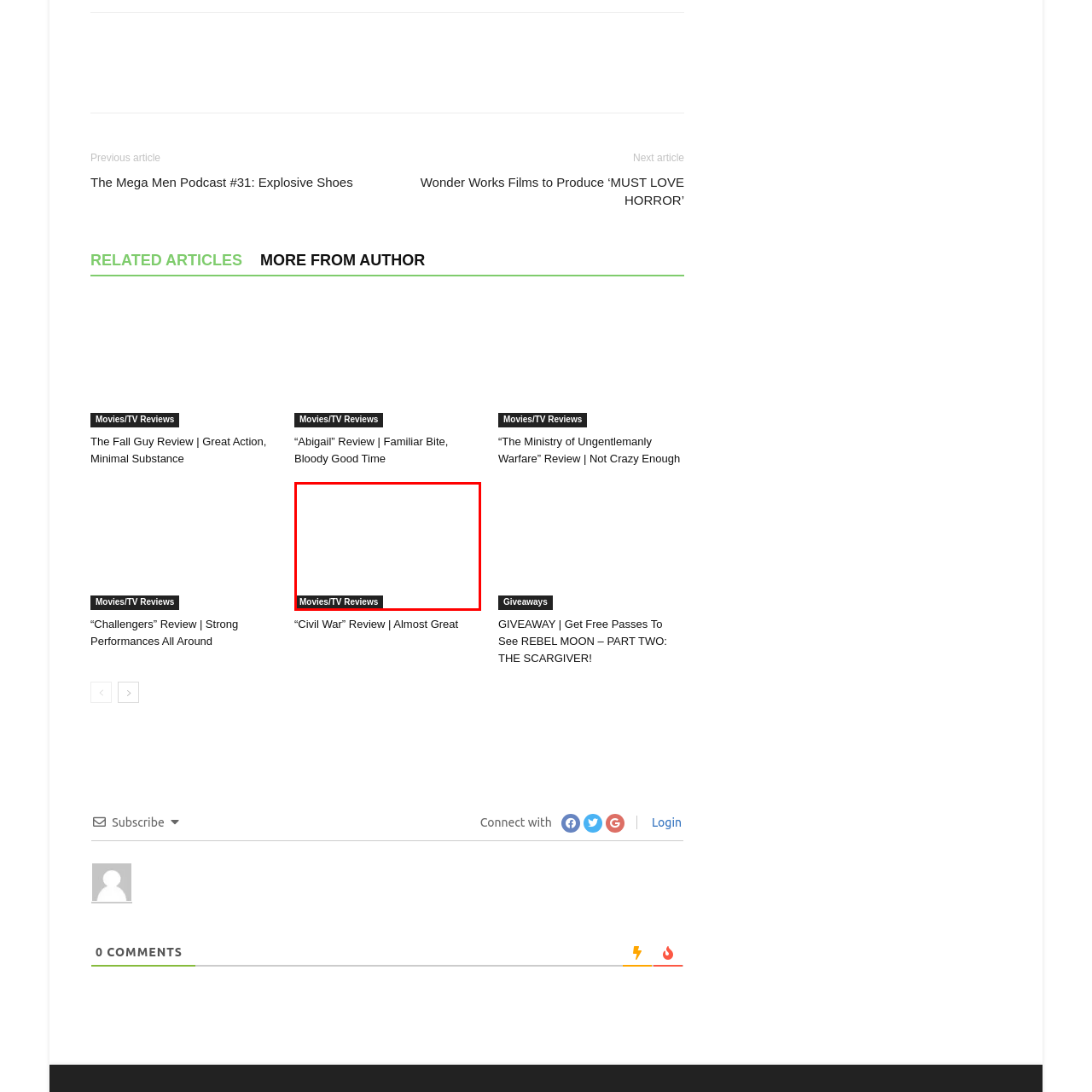What type of content can readers expect to find on the page?
Analyze the image highlighted by the red bounding box and give a detailed response to the question using the information from the image.

The title 'Movies/TV Reviews' and the context of the caption suggest that readers can expect to find in-depth reviews of various films and television shows, including insightful commentary and opinions.